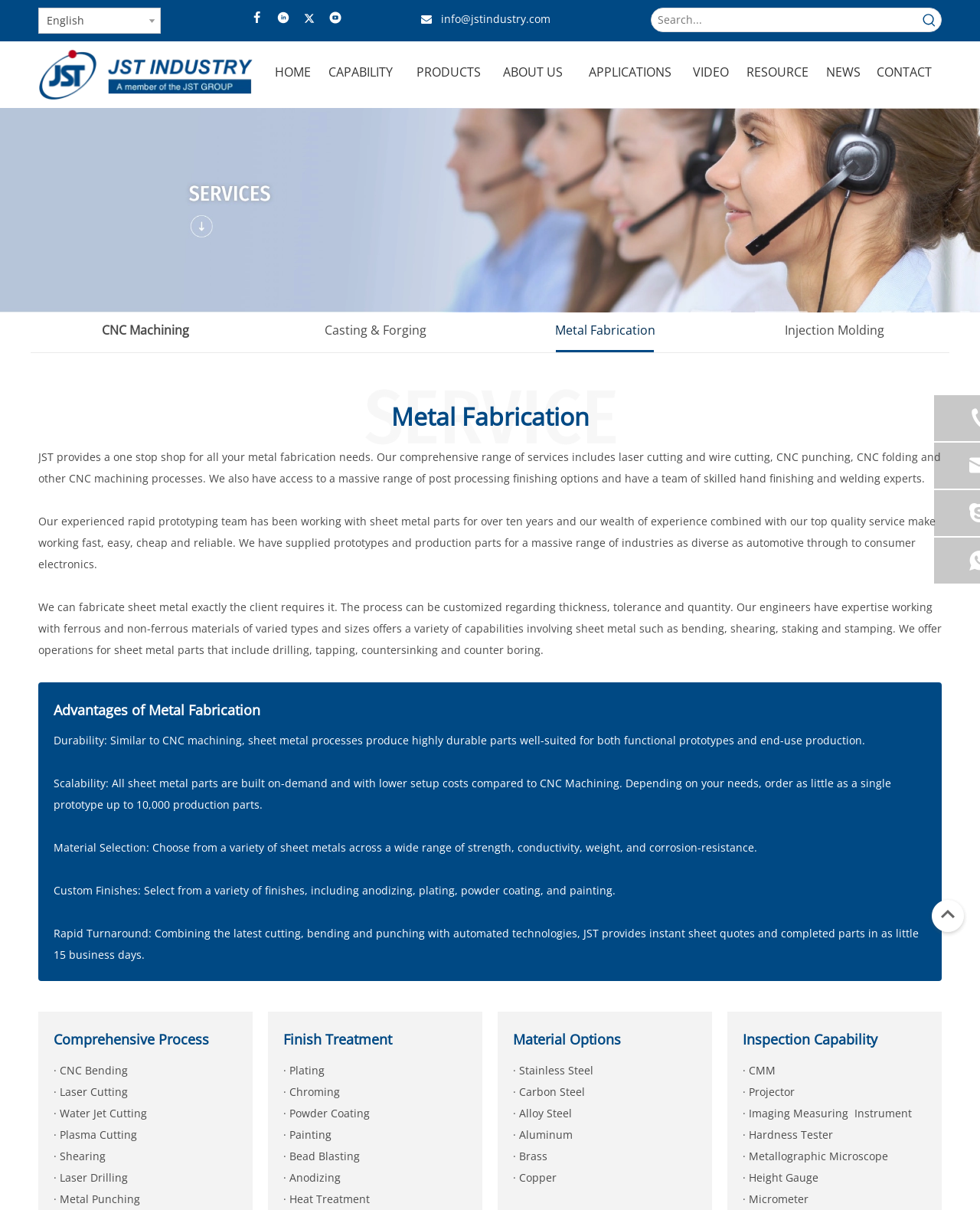Identify the bounding box coordinates for the UI element described as follows: "News". Ensure the coordinates are four float numbers between 0 and 1, formatted as [left, top, right, bottom].

[0.836, 0.04, 0.884, 0.078]